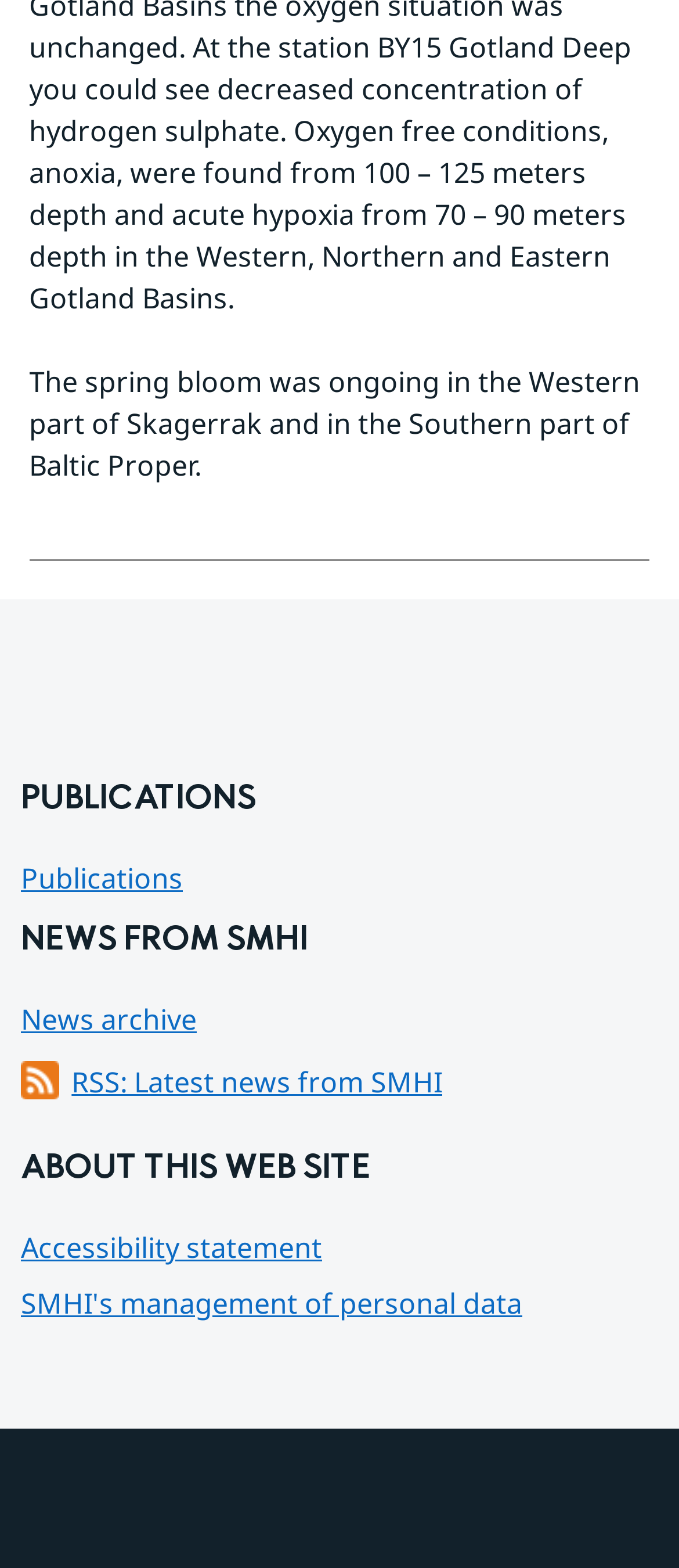Determine the bounding box coordinates in the format (top-left x, top-left y, bottom-right x, bottom-right y). Ensure all values are floating point numbers between 0 and 1. Identify the bounding box of the UI element described by: Accessibility statement

[0.031, 0.783, 0.474, 0.809]